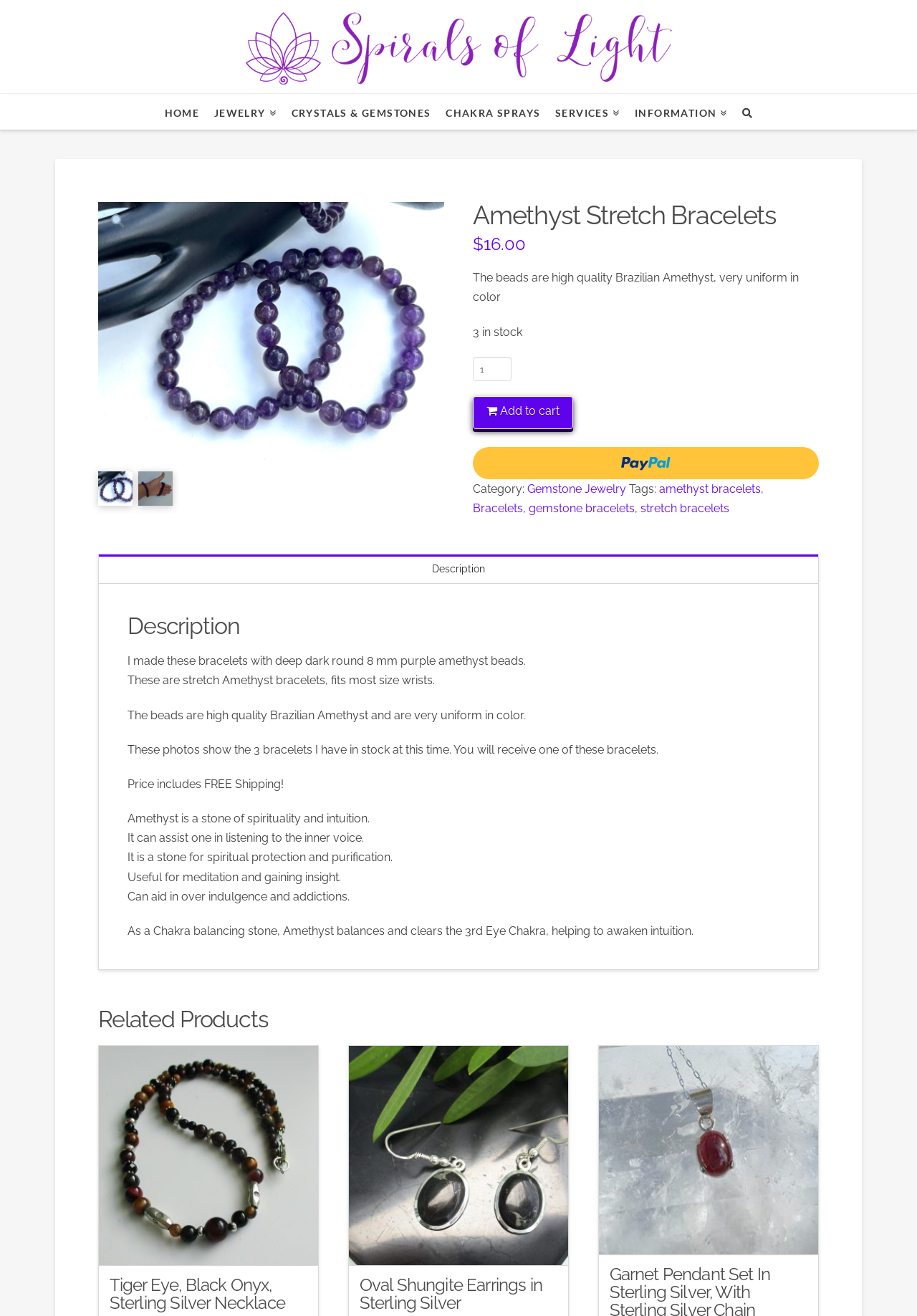Find the bounding box of the UI element described as: "alt="Amethyst bracelets" title="amethyst bracelets-2"". The bounding box coordinates should be given as four float values between 0 and 1, i.e., [left, top, right, bottom].

[0.484, 0.284, 0.862, 0.294]